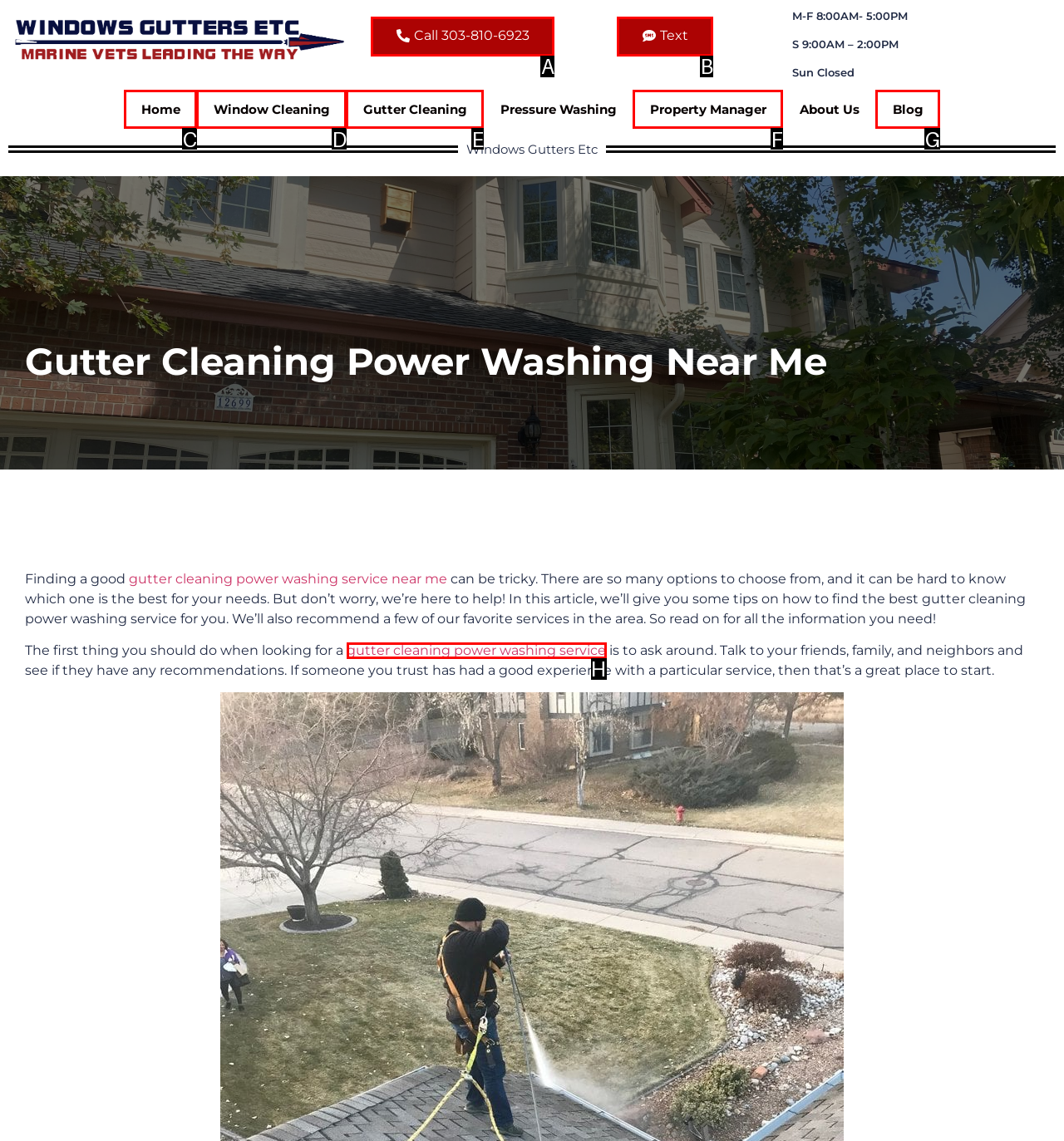Pick the option that corresponds to: gutter cleaning power washing service
Provide the letter of the correct choice.

H